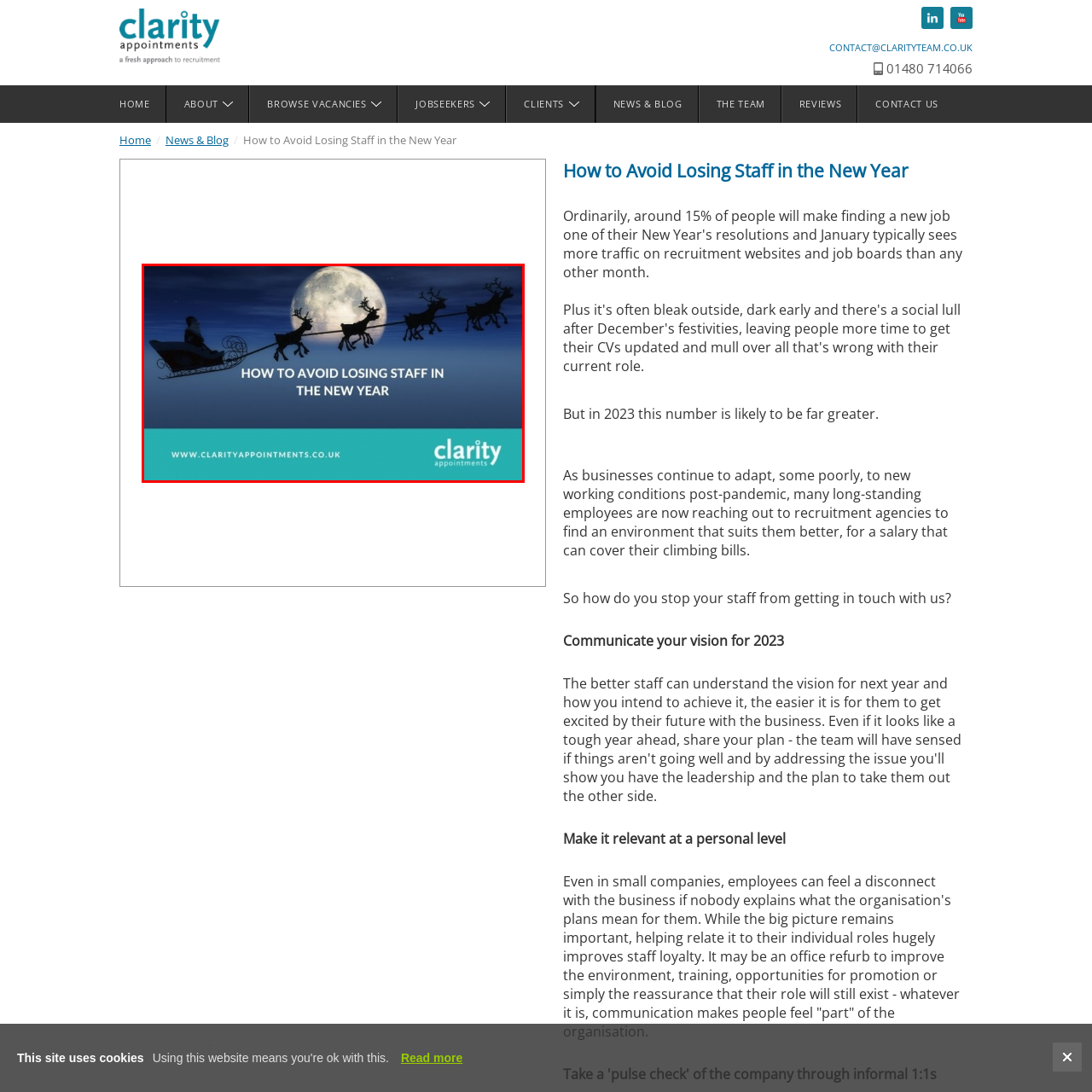View the section of the image outlined in red, What company is associated with the logo in the bottom right corner? Provide your response in a single word or brief phrase.

Clarity Appointments